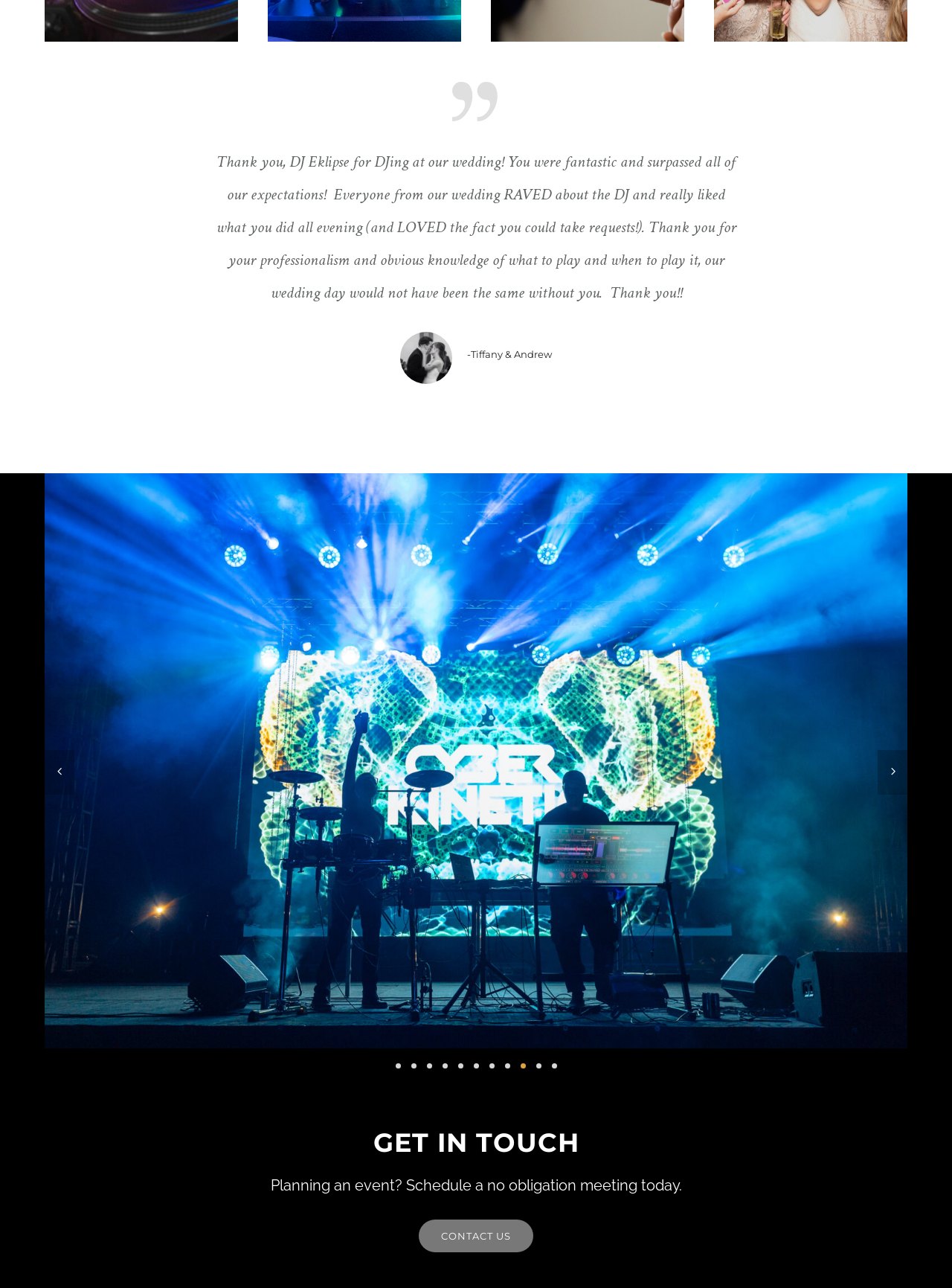What type of event is mentioned in the testimonial?
Please ensure your answer is as detailed and informative as possible.

The testimonial mentions a wedding reception and thanks a DJ named Charlie, indicating that the event being referred to is a wedding.